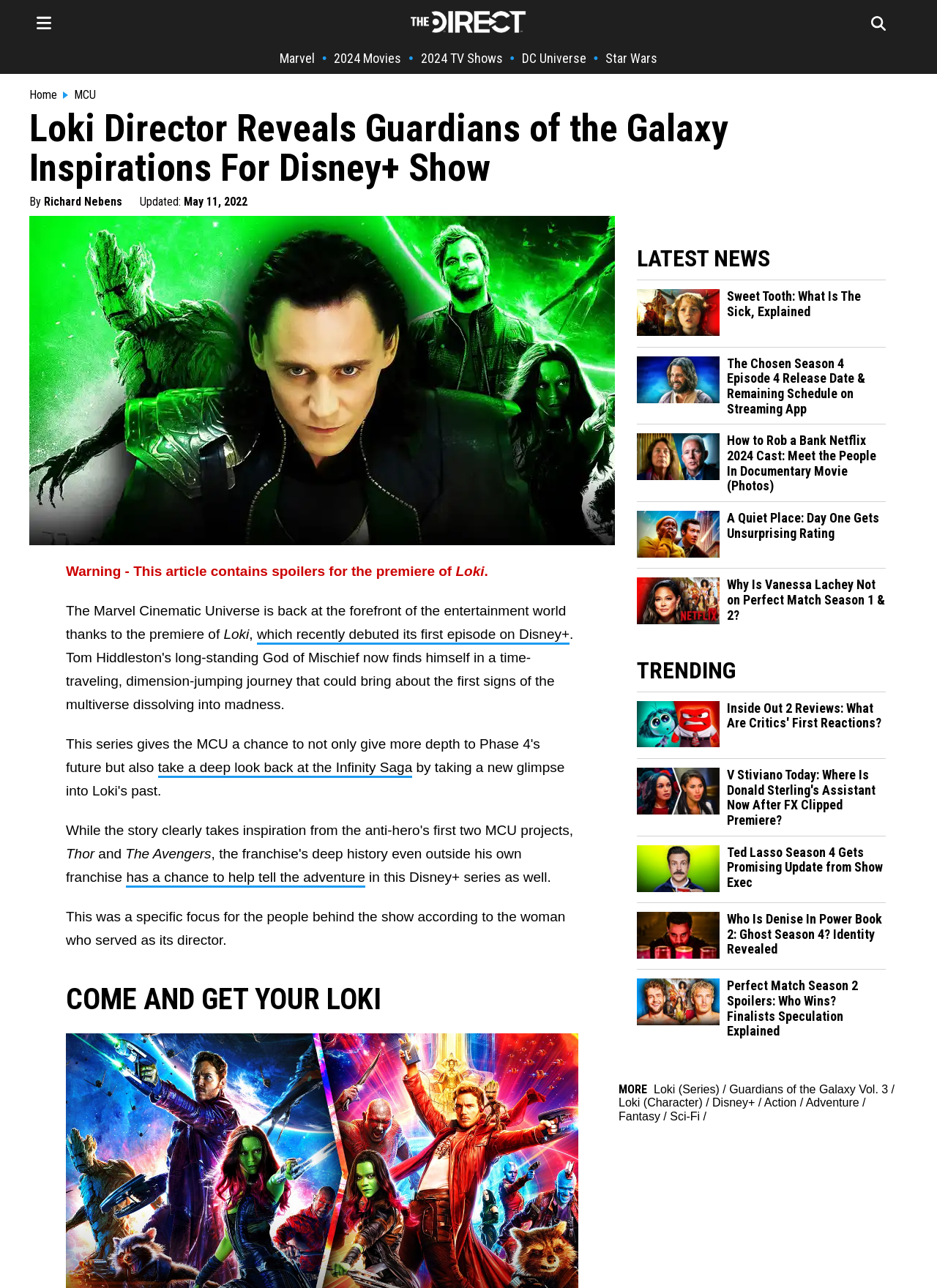Please determine the bounding box coordinates of the element's region to click in order to carry out the following instruction: "Learn more about the Marvel Cinematic Universe". The coordinates should be four float numbers between 0 and 1, i.e., [left, top, right, bottom].

[0.061, 0.069, 0.102, 0.079]